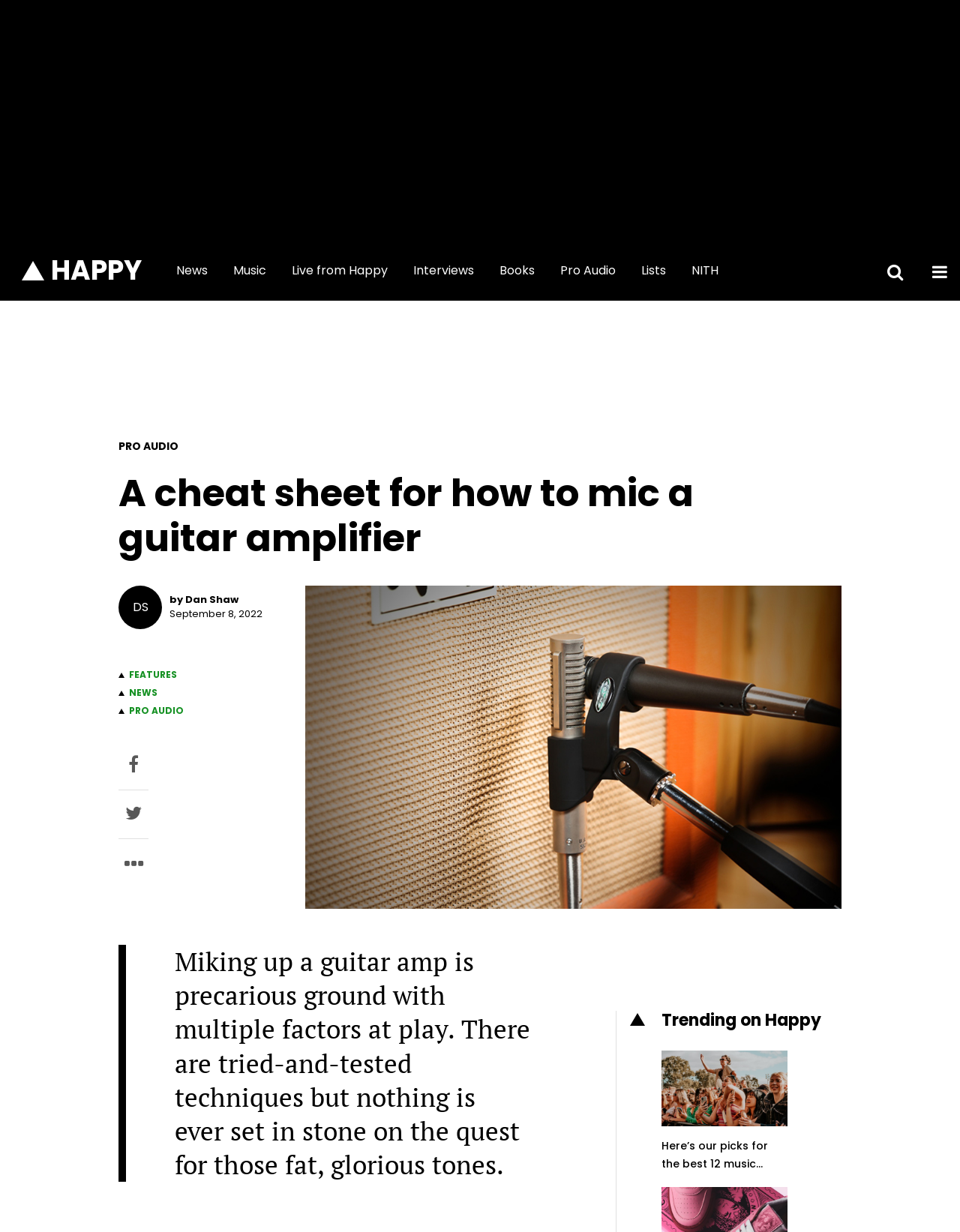Determine the bounding box coordinates of the area to click in order to meet this instruction: "Click on the PRO AUDIO link".

[0.57, 0.195, 0.655, 0.244]